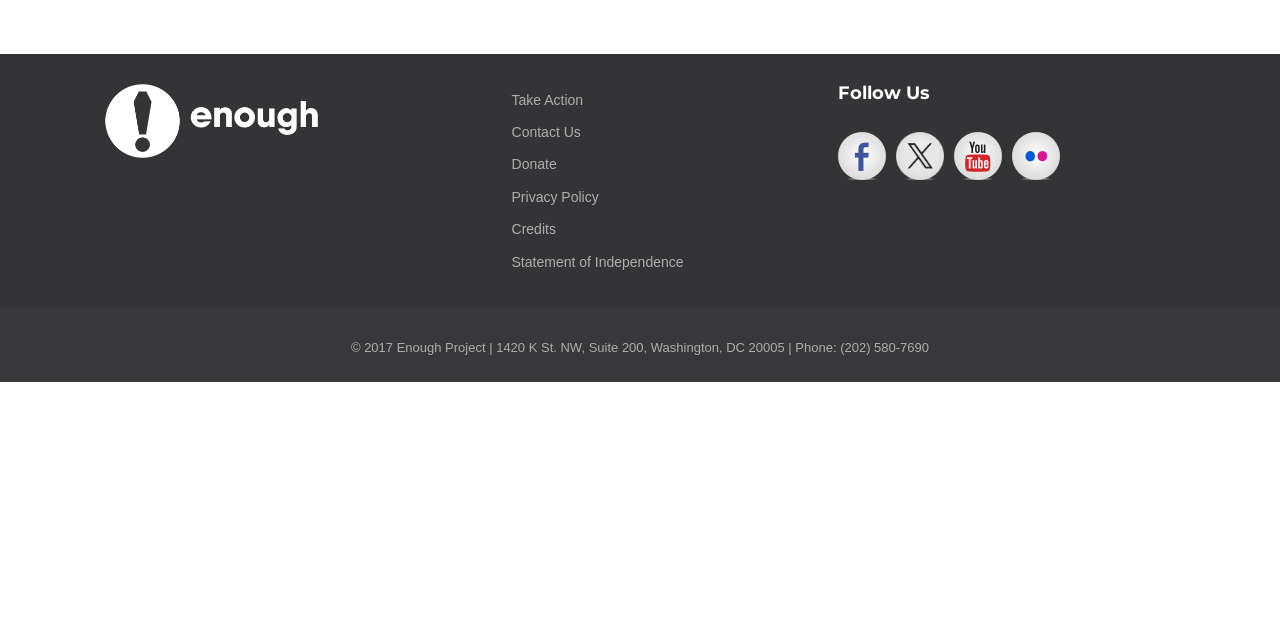Bounding box coordinates are specified in the format (top-left x, top-left y, bottom-right x, bottom-right y). All values are floating point numbers bounded between 0 and 1. Please provide the bounding box coordinate of the region this sentence describes: Donate

[0.4, 0.244, 0.435, 0.269]